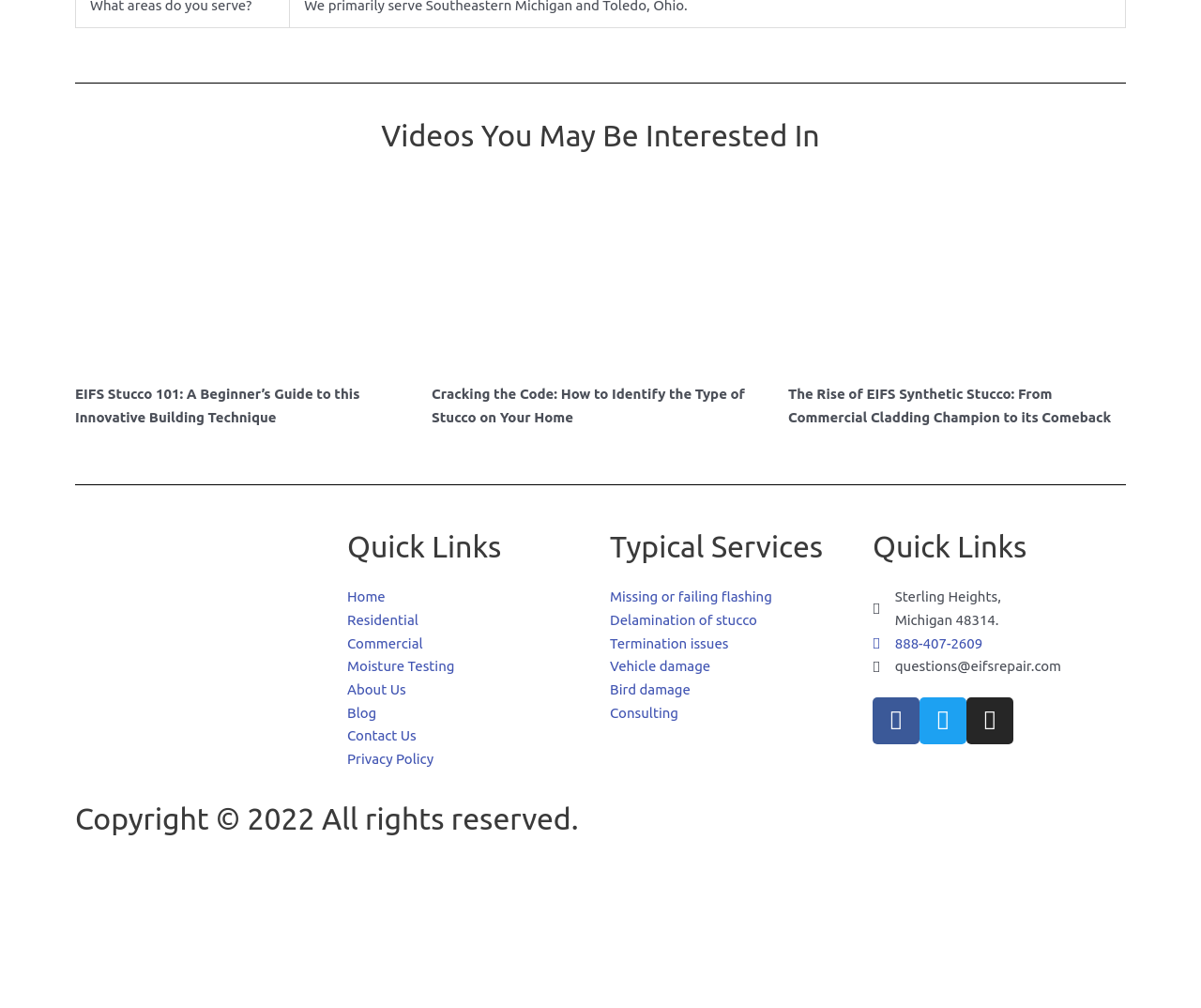Please locate the bounding box coordinates for the element that should be clicked to achieve the following instruction: "Read 'EIFS Stucco 101: A Beginner’s Guide to this Innovative Building Technique'". Ensure the coordinates are given as four float numbers between 0 and 1, i.e., [left, top, right, bottom].

[0.062, 0.383, 0.3, 0.422]